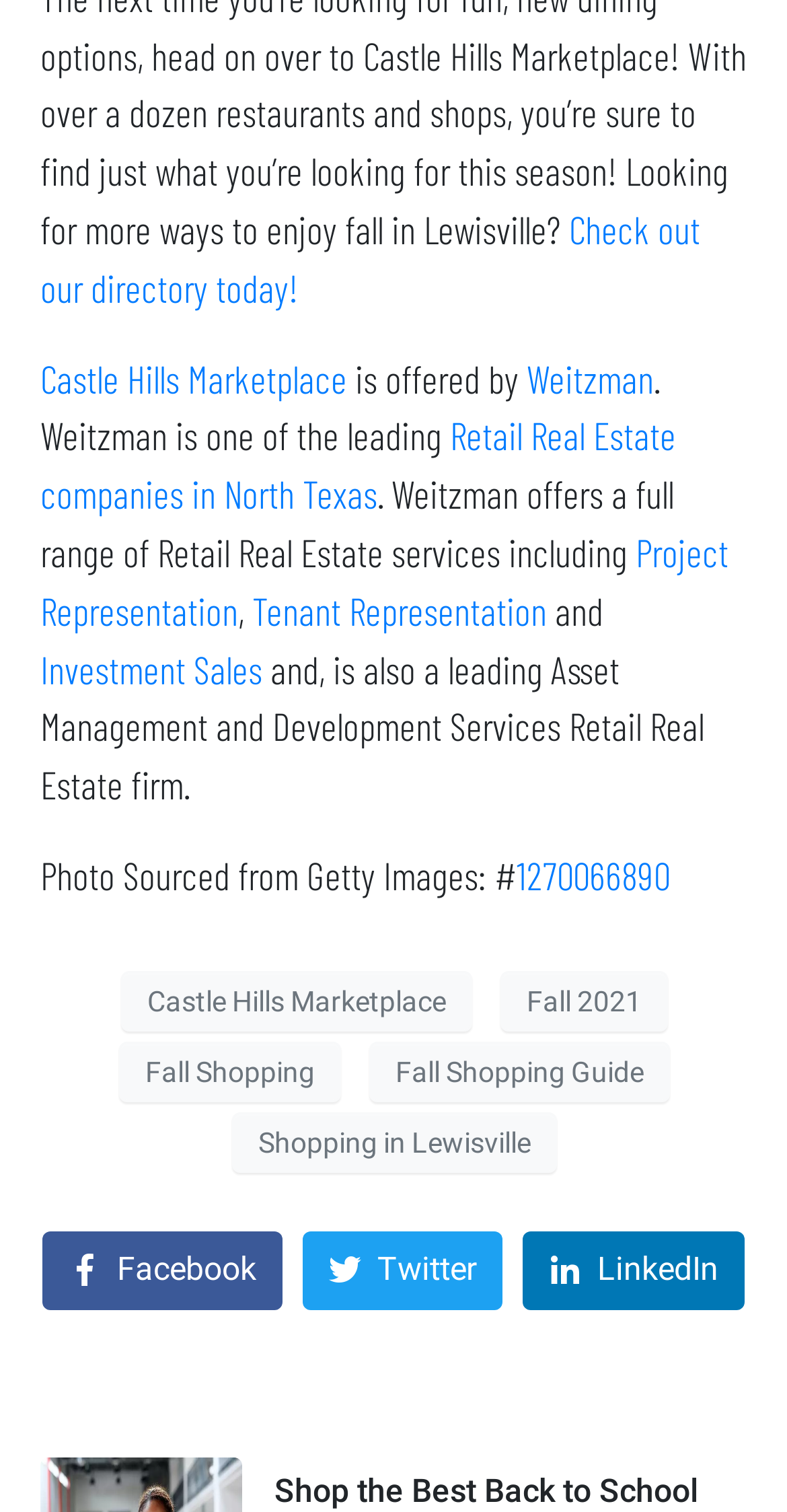Please find the bounding box coordinates of the section that needs to be clicked to achieve this instruction: "Visit Castle Hills Marketplace".

[0.051, 0.234, 0.441, 0.265]